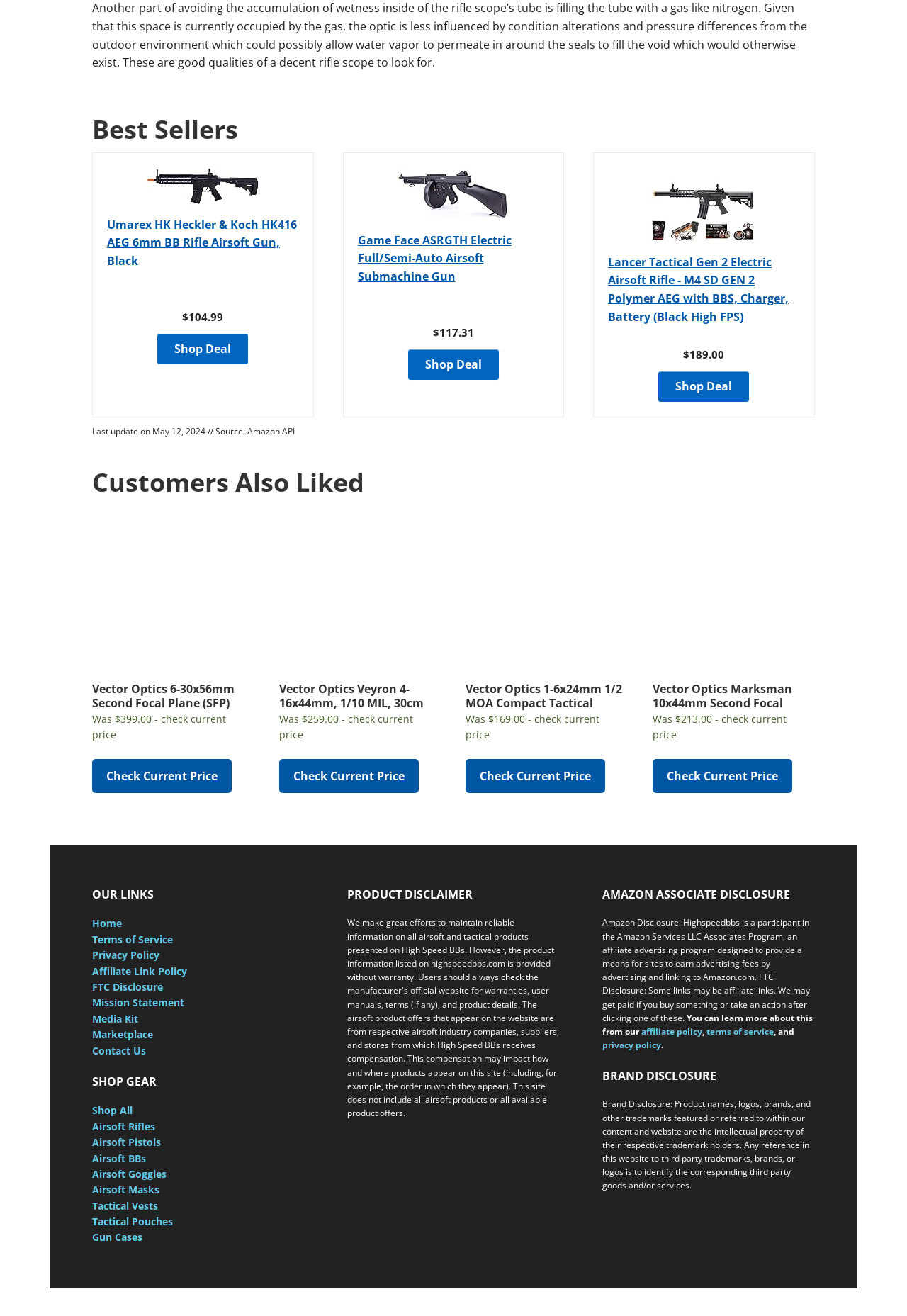Please find the bounding box coordinates for the clickable element needed to perform this instruction: "Click on the 'Umarex HK Heckler & Koch HK416 AEG 6mm BB Rifle Airsoft Gun, Black' link".

[0.118, 0.165, 0.327, 0.204]